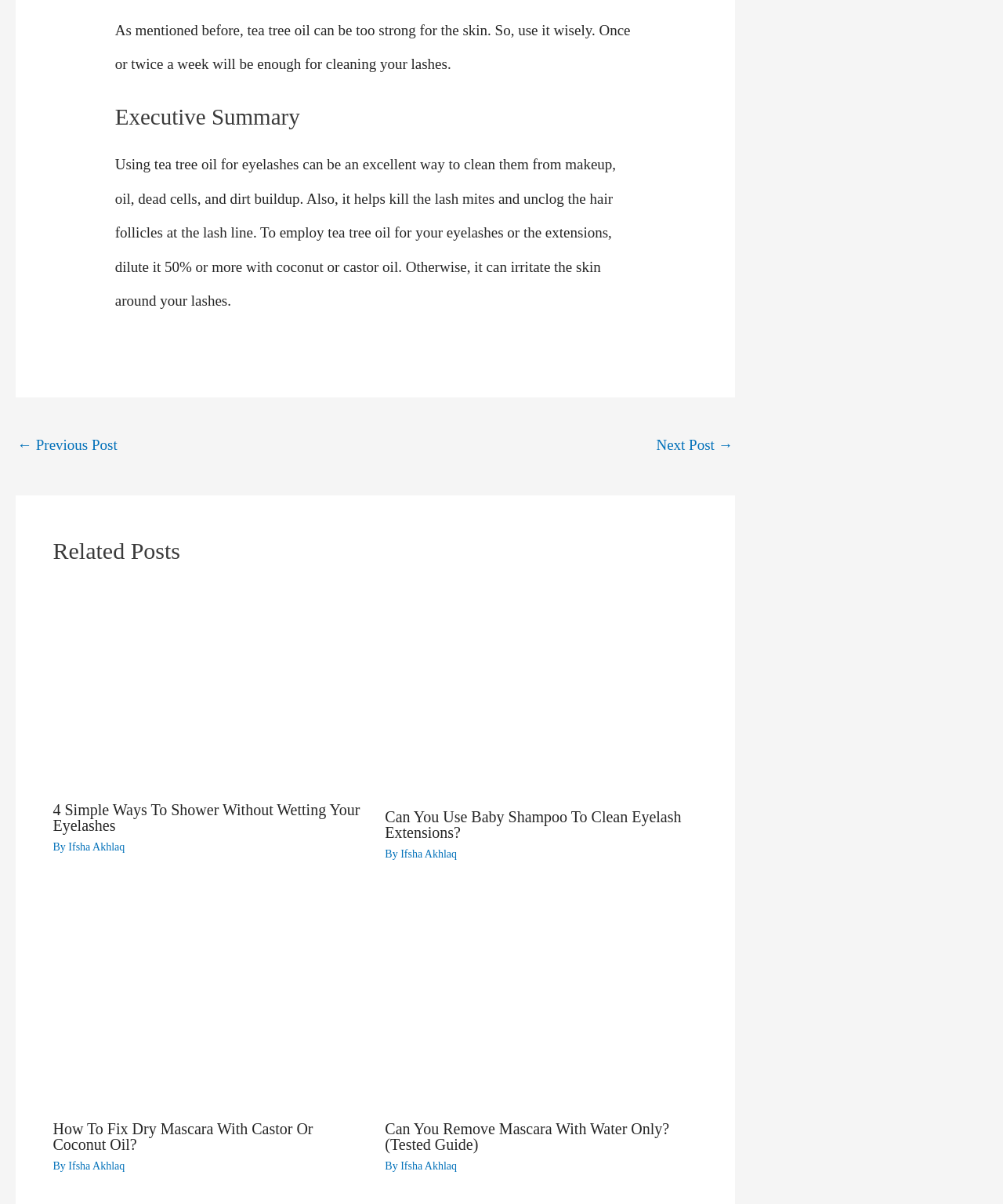What are the related posts mentioned on the webpage?
Could you answer the question with a detailed and thorough explanation?

The webpage lists several related posts, including '4 Simple Ways To Shower Without Wetting Your Eyelashes', 'Can You Use Baby Shampoo To Clean Eyelash Extensions?', 'How To Fix Dry Mascara With Castor Or Coconut Oil?', and 'Can You Remove Mascara With Water Only?'.